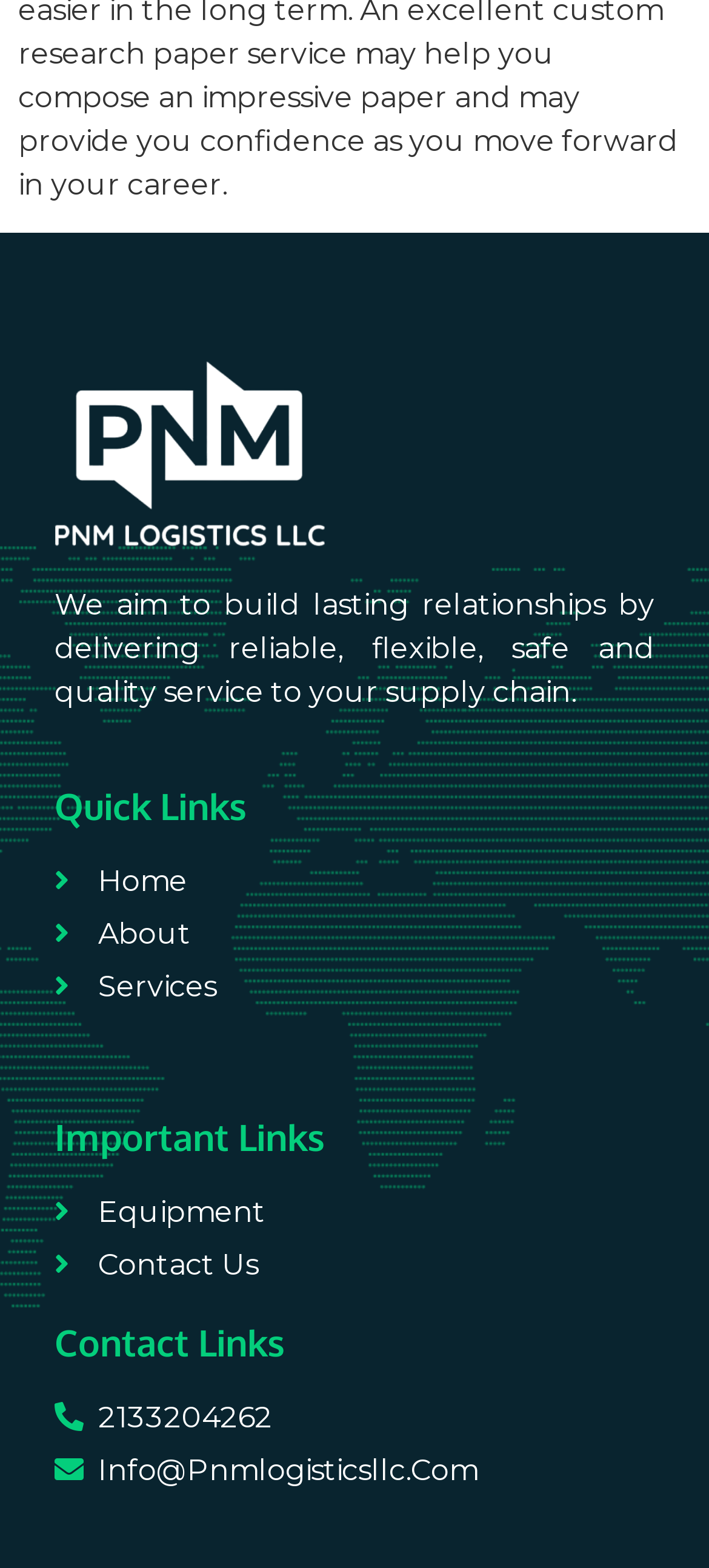Provide a brief response using a word or short phrase to this question:
What is the company's goal?

Build lasting relationships